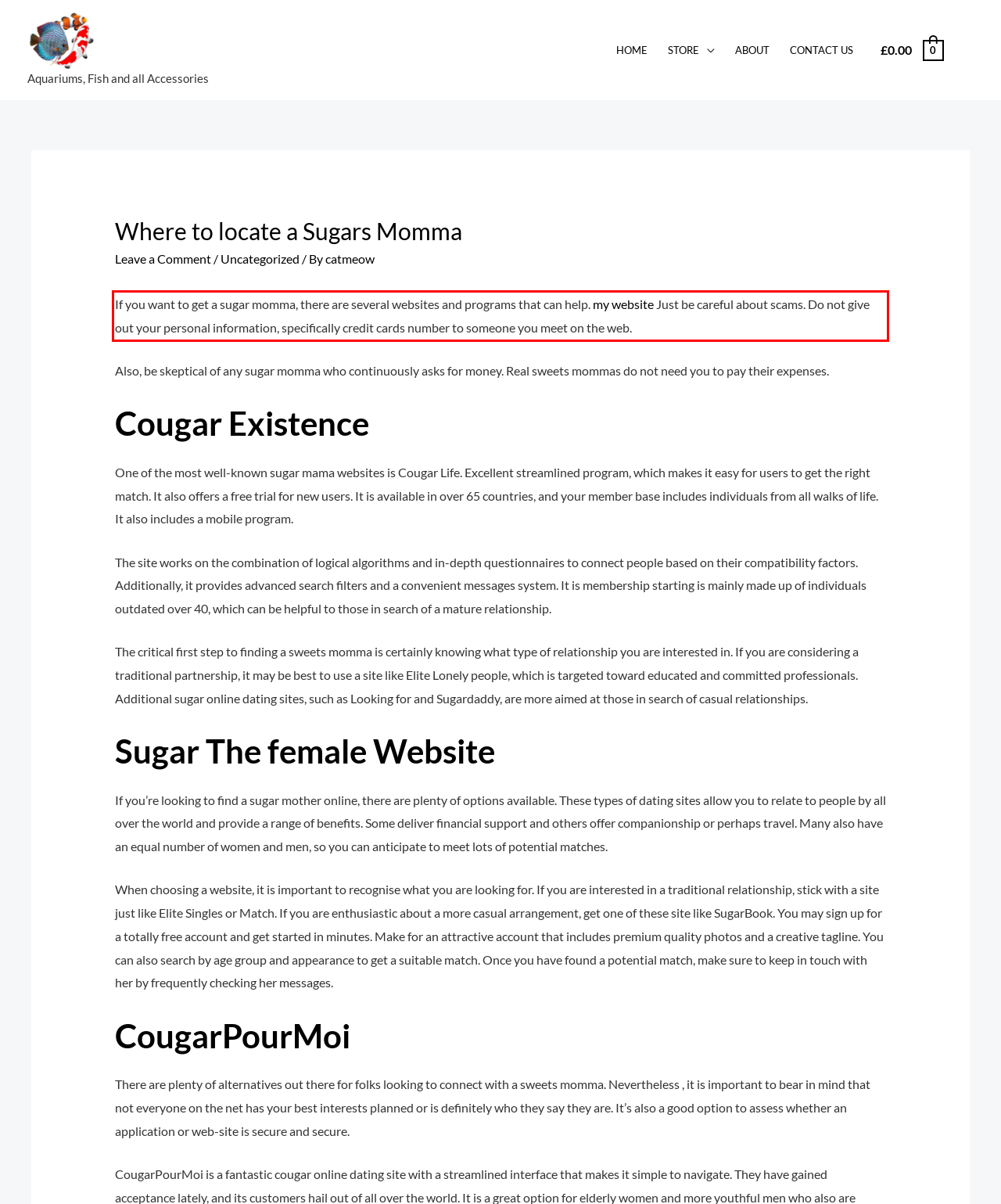Within the screenshot of a webpage, identify the red bounding box and perform OCR to capture the text content it contains.

If you want to get a sugar momma, there are several websites and programs that can help. my website Just be careful about scams. Do not give out your personal information, specifically credit cards number to someone you meet on the web.